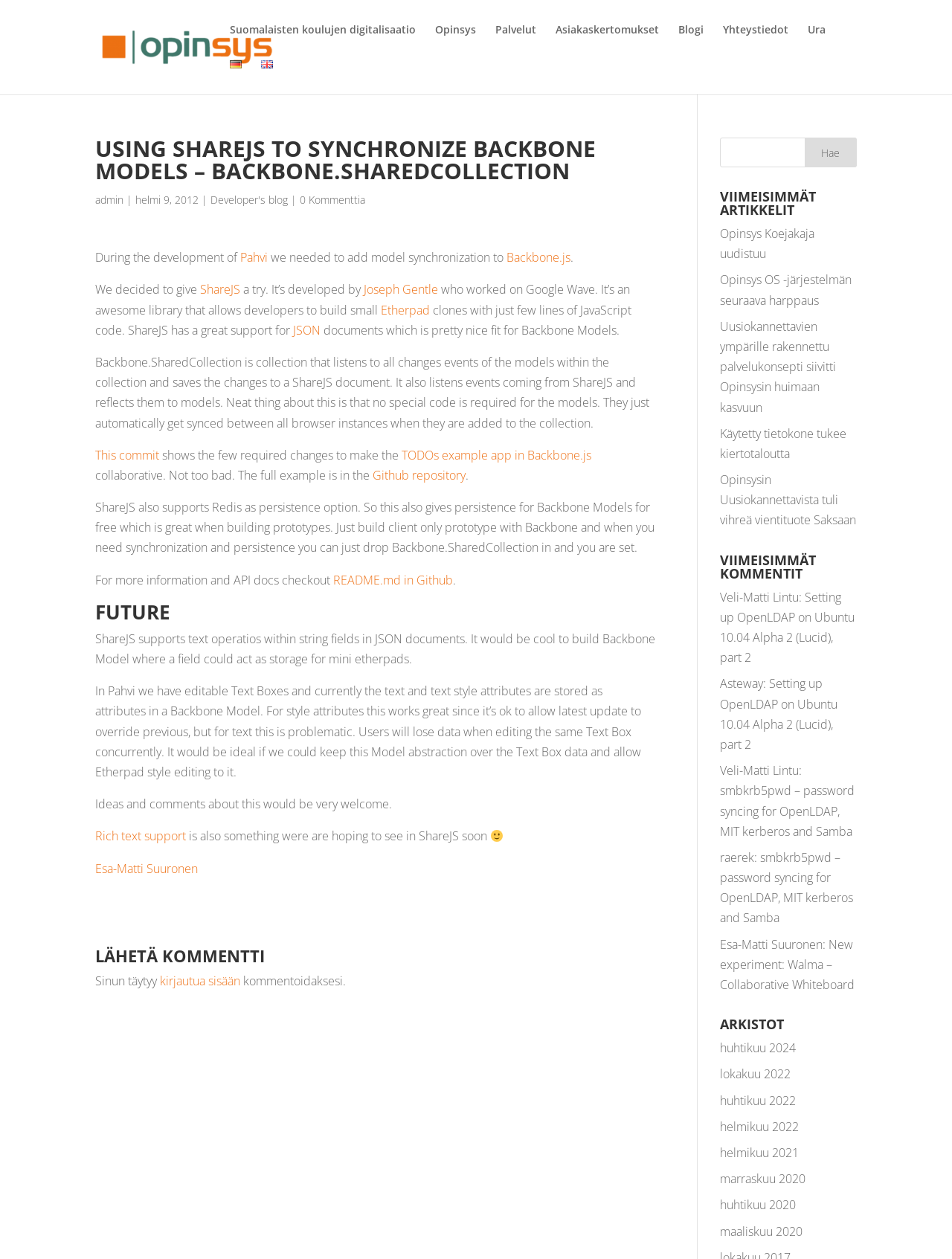How many search boxes are there on the webpage?
From the image, respond with a single word or phrase.

2